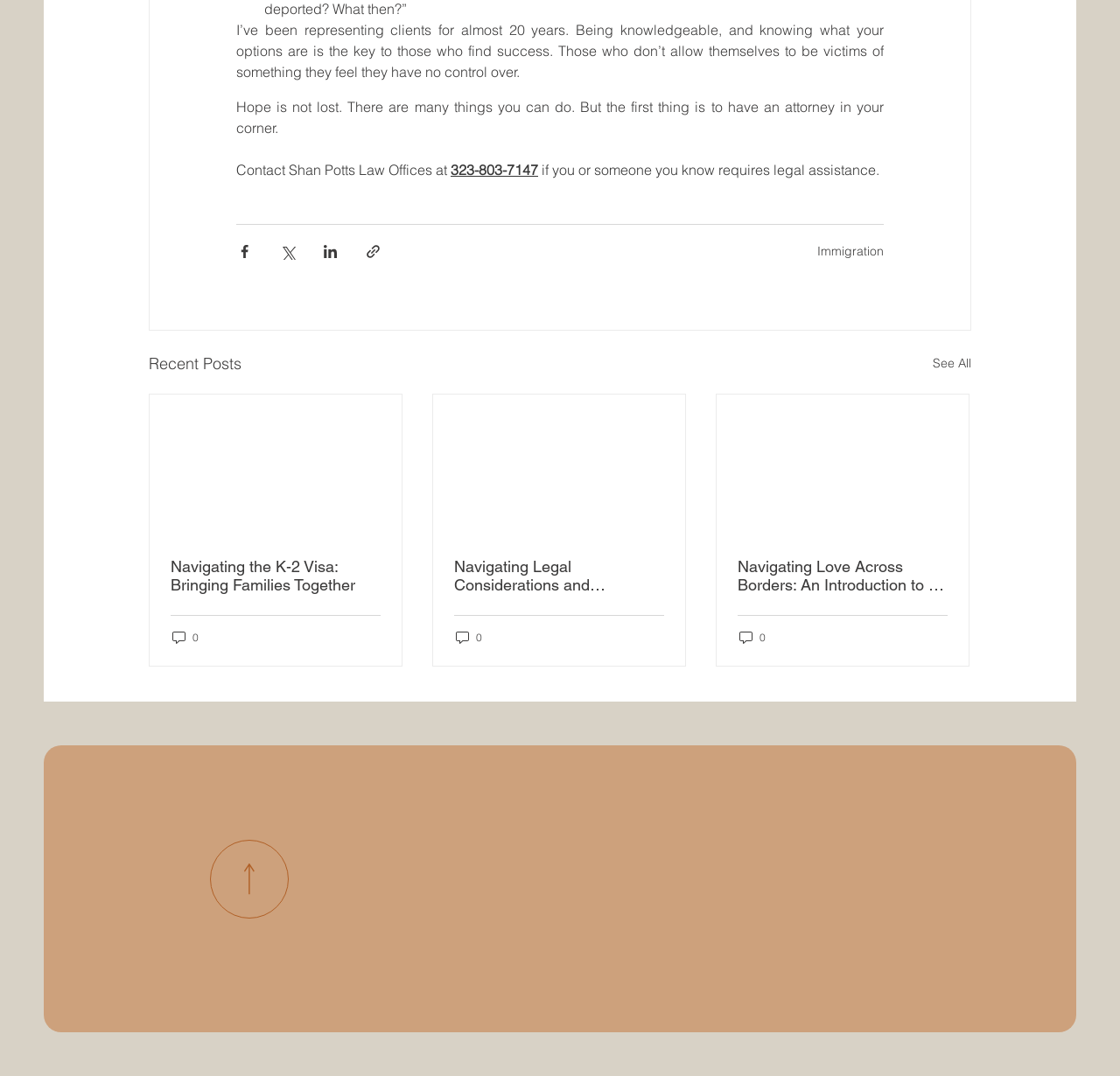Please locate the bounding box coordinates of the element that should be clicked to achieve the given instruction: "View the archive for 'Mai 2024'".

None